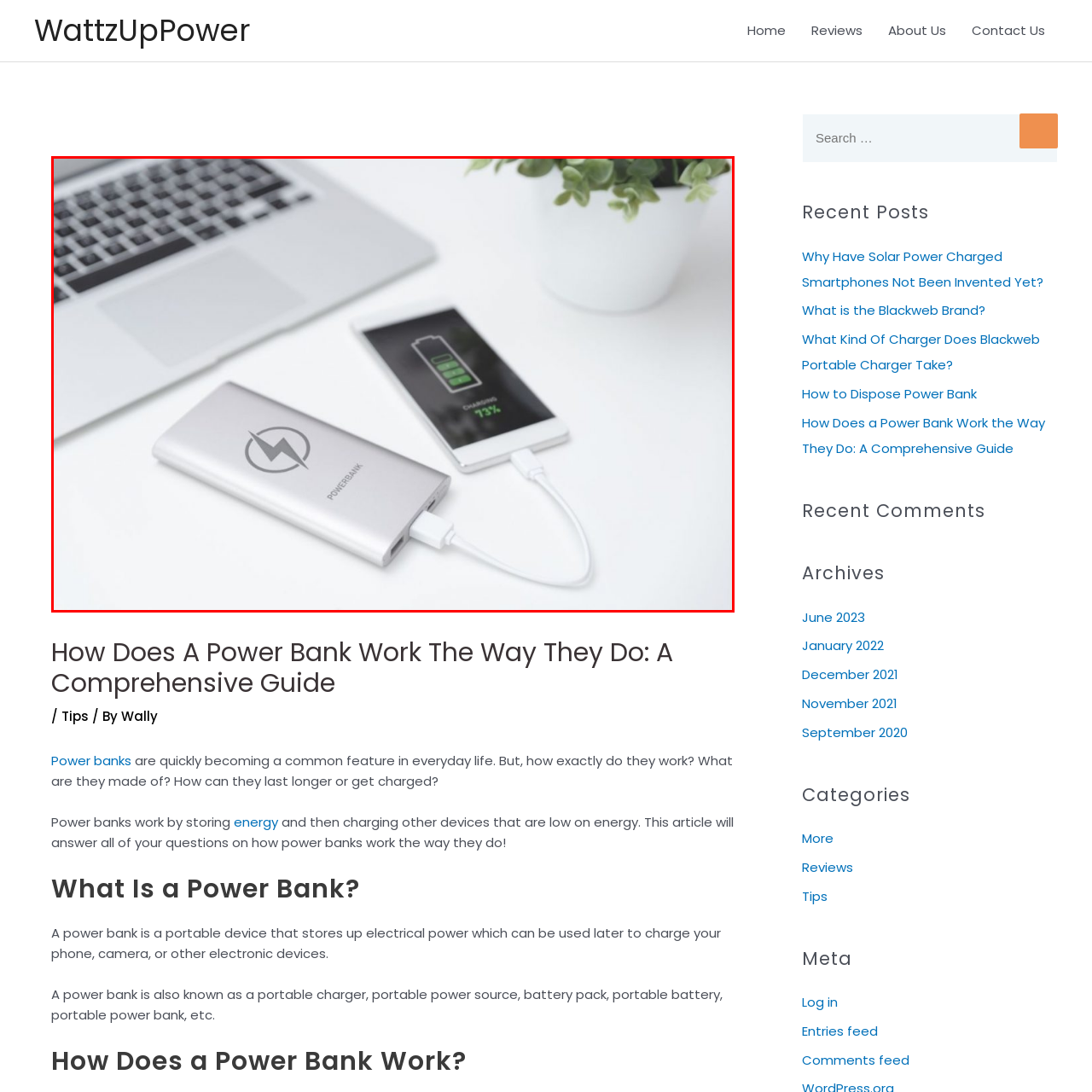Direct your attention to the red-bounded image and answer the question with a single word or phrase:
Is there a laptop in the scene?

Yes